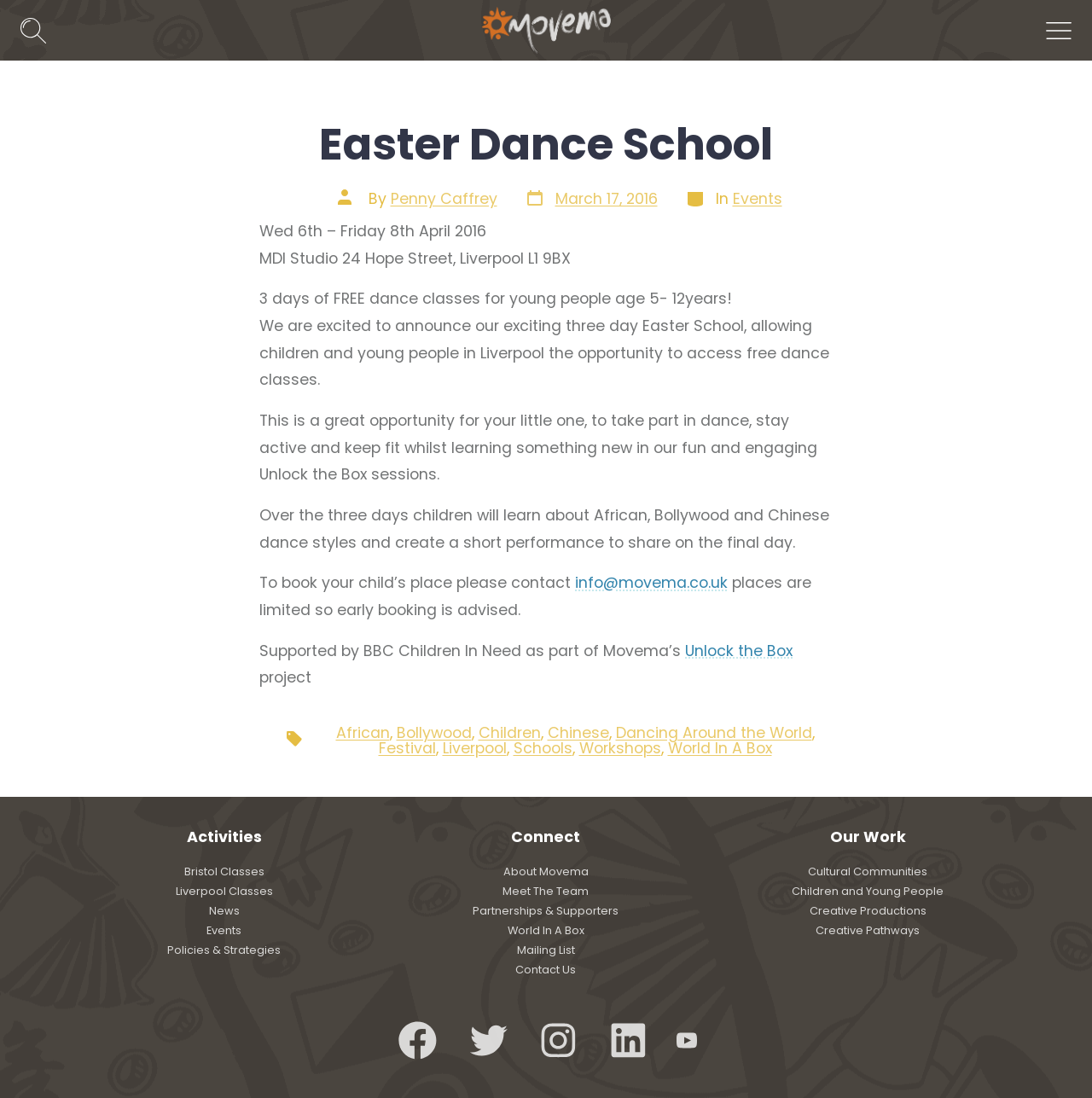Identify the bounding box coordinates of the element to click to follow this instruction: 'Toggle the menu'. Ensure the coordinates are four float values between 0 and 1, provided as [left, top, right, bottom].

[0.958, 0.016, 0.981, 0.039]